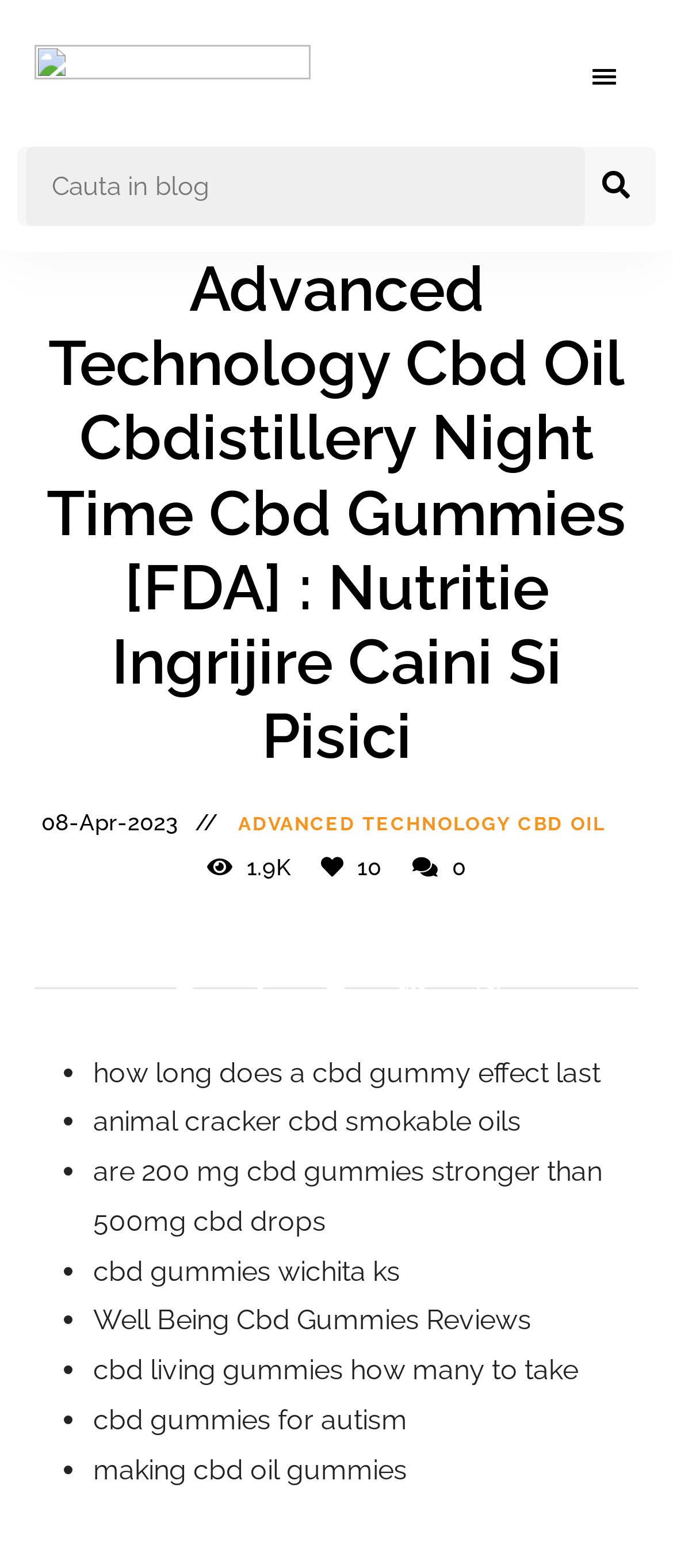Describe all the key features of the webpage in detail.

The webpage appears to be a blog post about CBD oil and related products. At the top left, there is a link to the blog's homepage, "Blog Animale – Nutritie Ingrijire Caini si Pisici", accompanied by a static text "Blog pentruanimale.ro". On the top right, there is a menu button with an icon and a search bar with a search button.

Below the top section, there is a header area that spans the entire width of the page. It contains the title of the blog post, "Advanced Technology Cbd Oil Cbdistillery Night Time Cbd Gummies [FDA] : Nutritie Ingrijire Caini Si Pisici", along with the date "08-Apr-2023" and a link to "ADVANCED TECHNOLOGY CBD OIL". There is also a static text "1.9K" and a link with a heart icon.

The main content of the page is a list of articles or topics related to CBD oil, each represented by a bullet point and a brief description. The topics include "how long does a cbd gummy effect last", "animal cracker cbd smokable oils", "are 200 mg cbd gummies stronger than 500mg cbd drops", and several others.

At the bottom of the page, there is a footer section that contains five social media links, each represented by an icon.

Overall, the webpage appears to be a blog post that provides information and resources related to CBD oil and its uses.